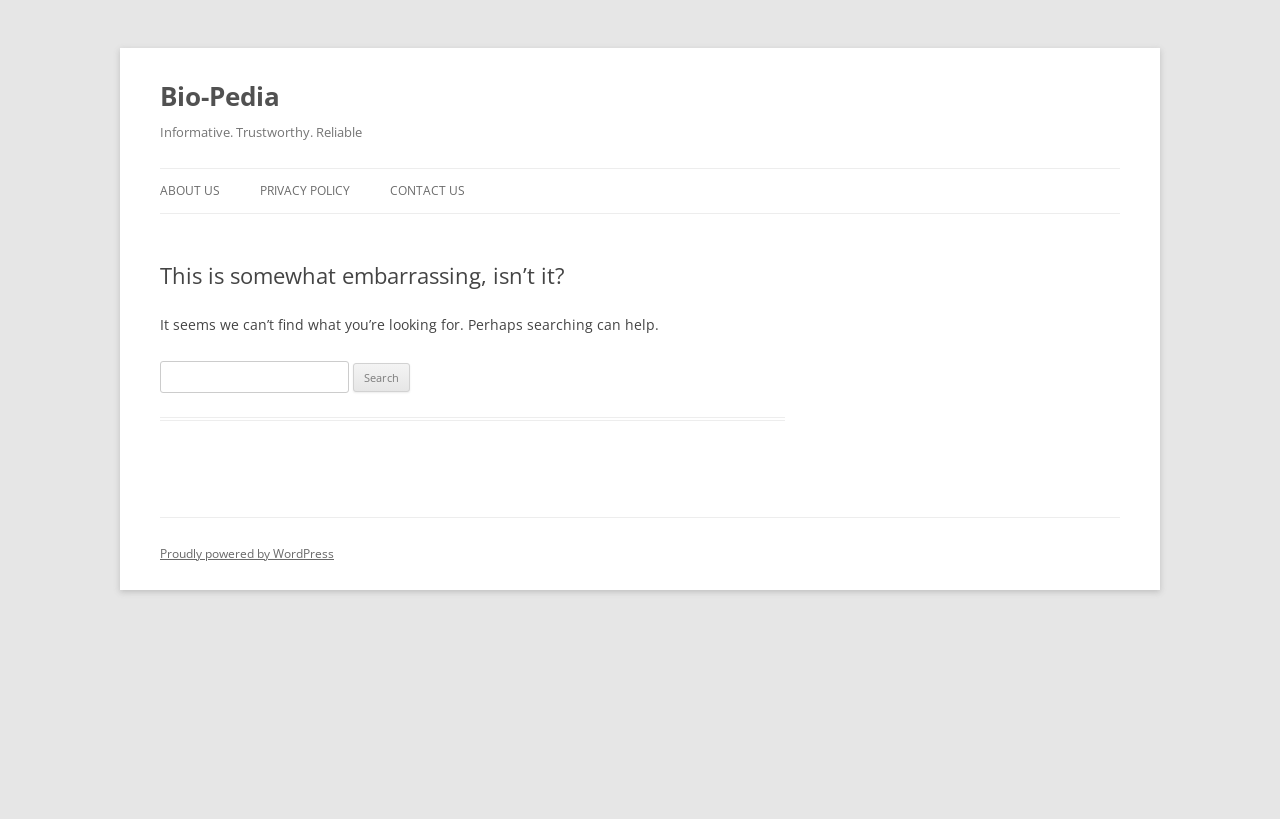Answer the question with a single word or phrase: 
What is the message displayed on the page?

Page not found